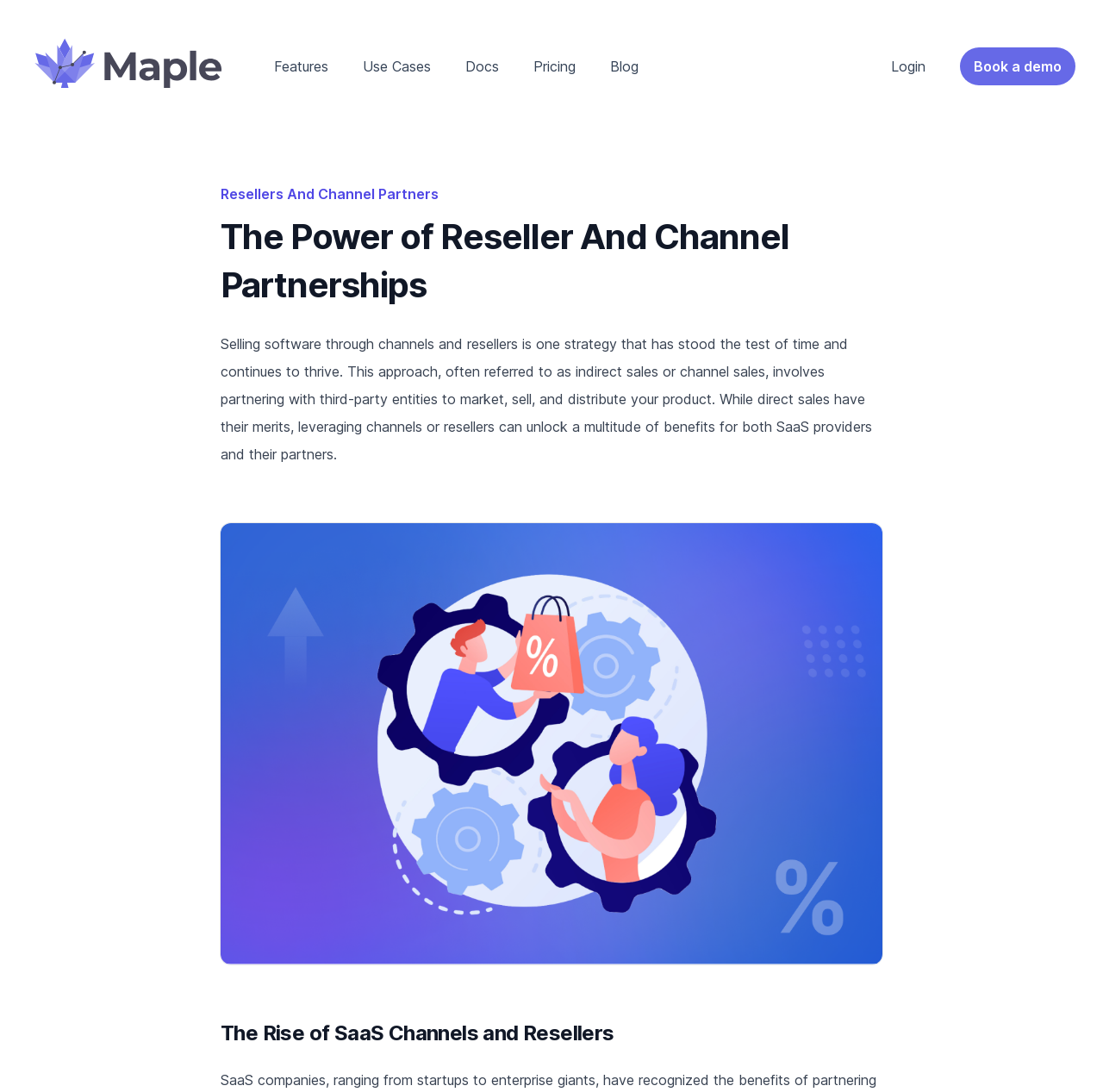Find the bounding box coordinates for the area that must be clicked to perform this action: "learn about features".

[0.242, 0.047, 0.304, 0.075]